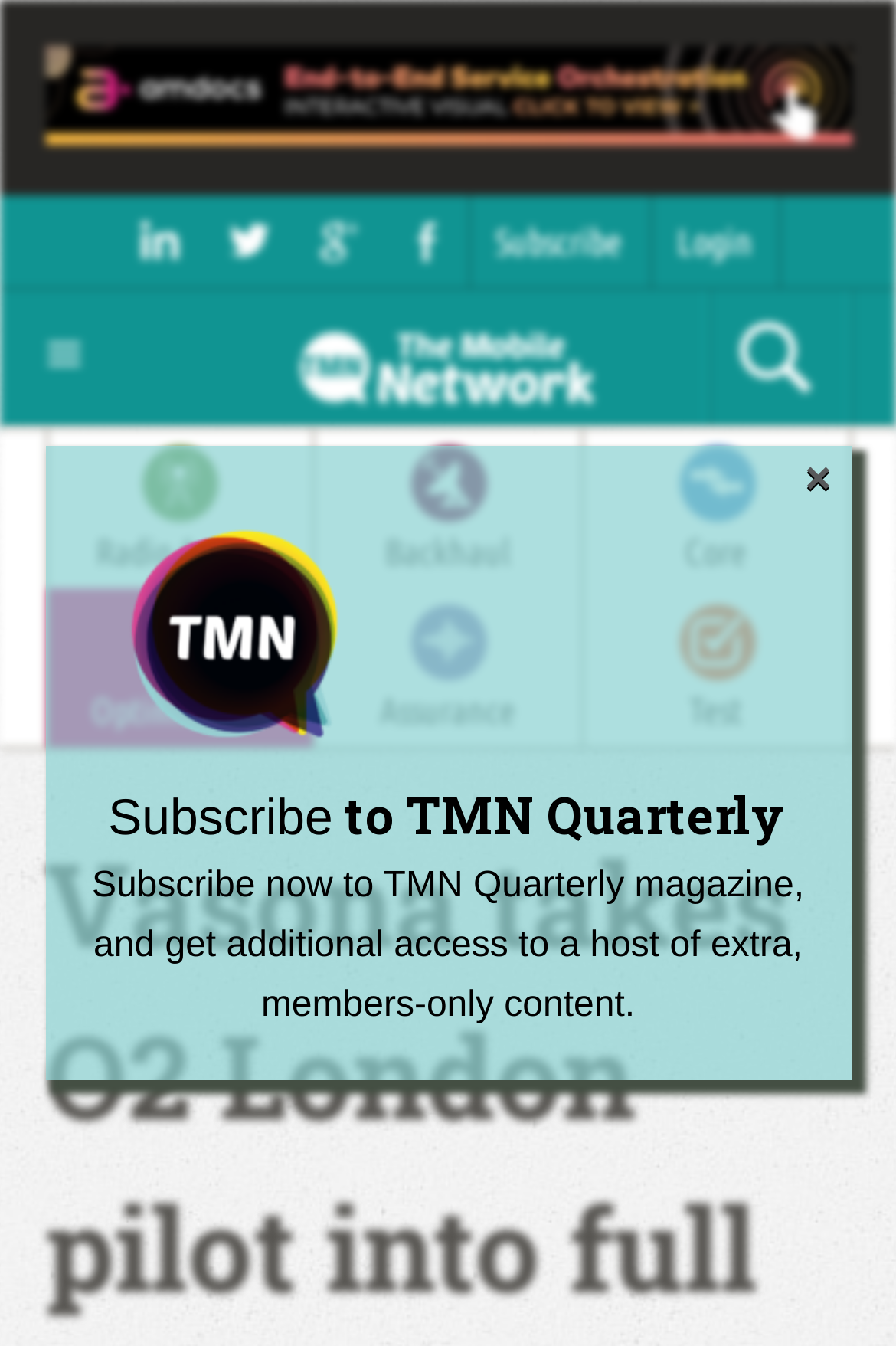Using the provided element description: "Contact Us", determine the bounding box coordinates of the corresponding UI element in the screenshot.

[0.05, 0.848, 0.95, 0.95]